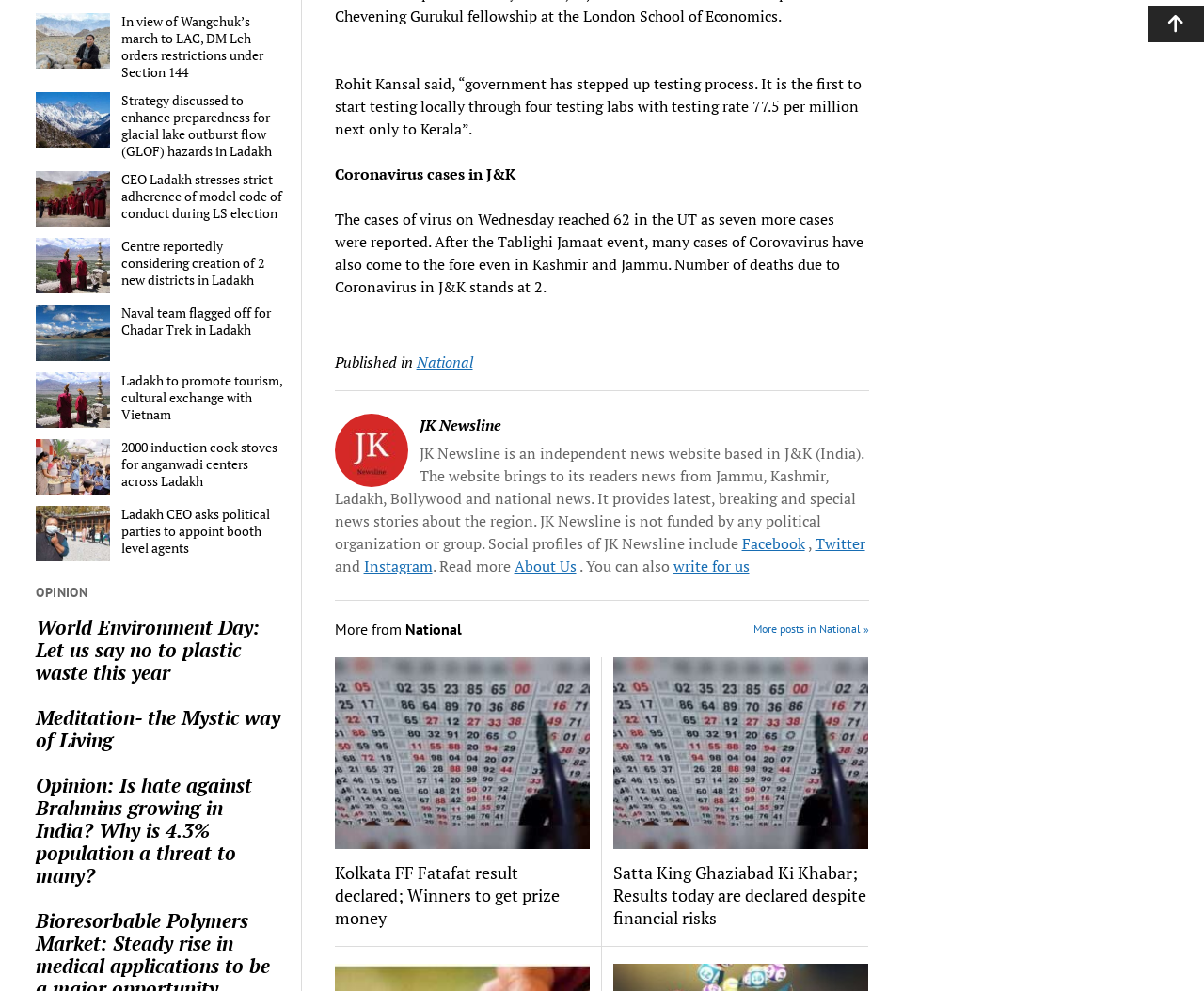Predict the bounding box coordinates of the UI element that matches this description: "National". The coordinates should be in the format [left, top, right, bottom] with each value between 0 and 1.

[0.346, 0.355, 0.393, 0.376]